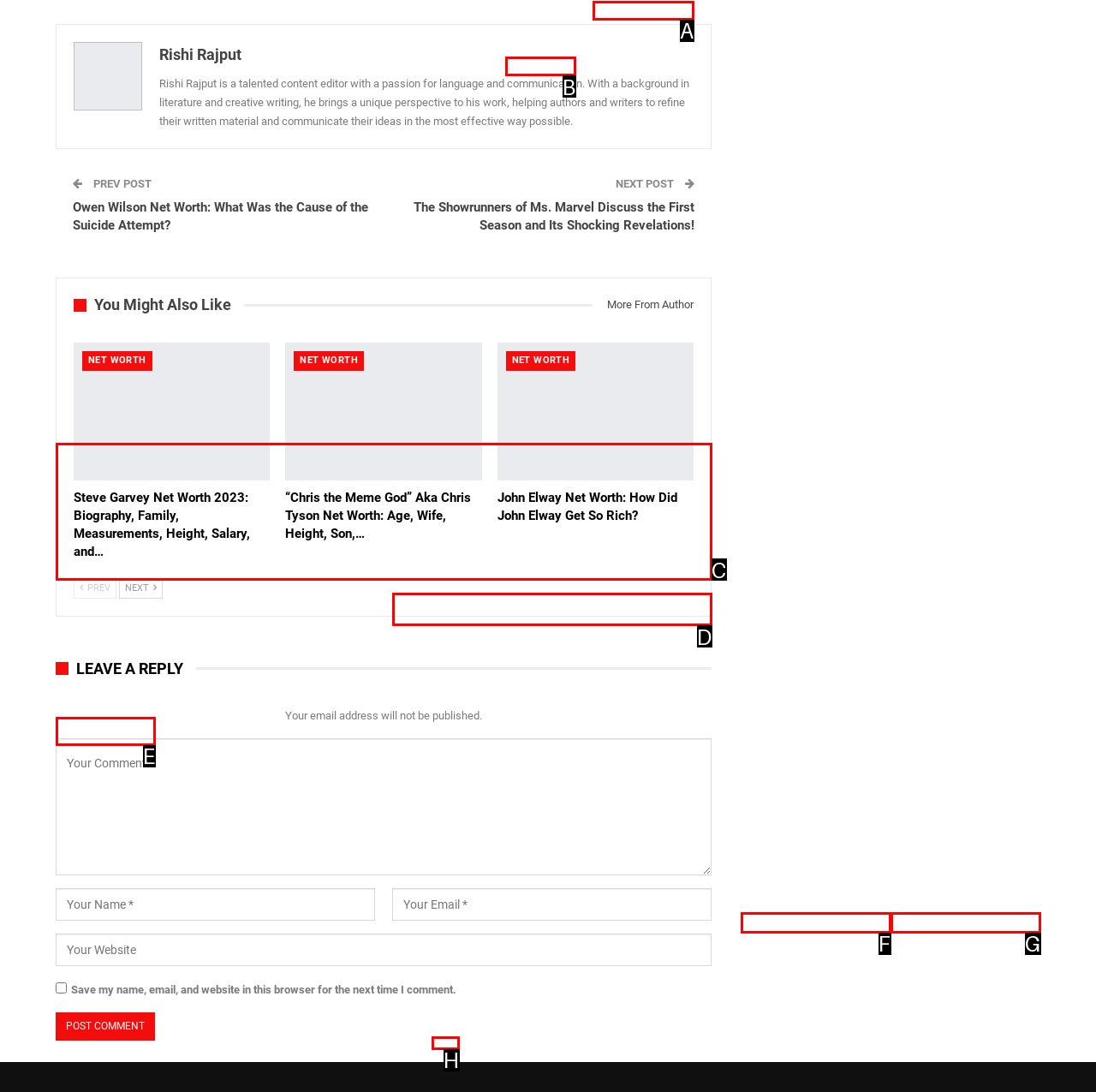Identify the option that corresponds to: Ethics Policy
Respond with the corresponding letter from the choices provided.

G